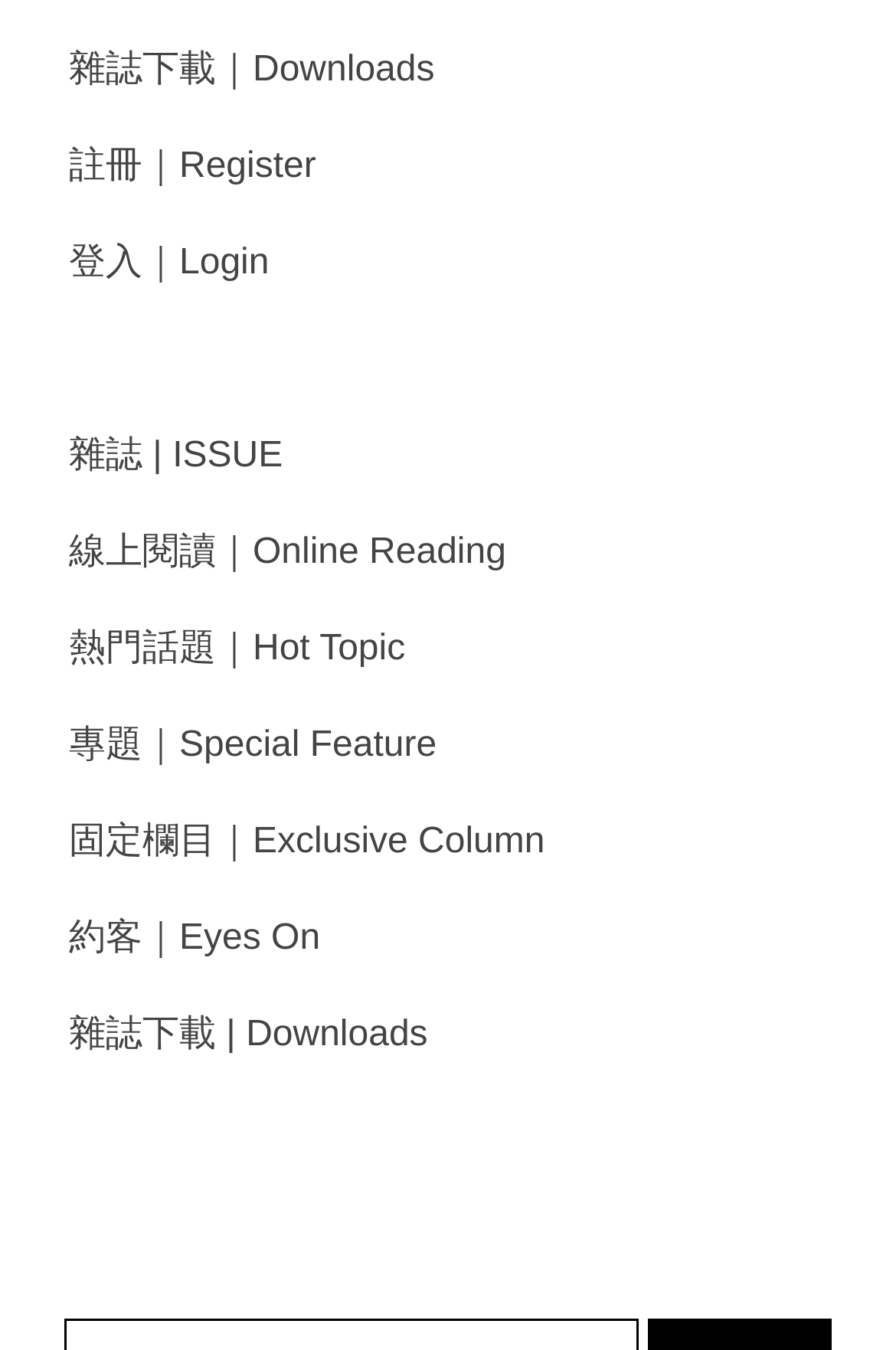Show the bounding box coordinates for the HTML element as described: "雜誌下載｜Downloads".

[0.077, 0.037, 0.485, 0.066]